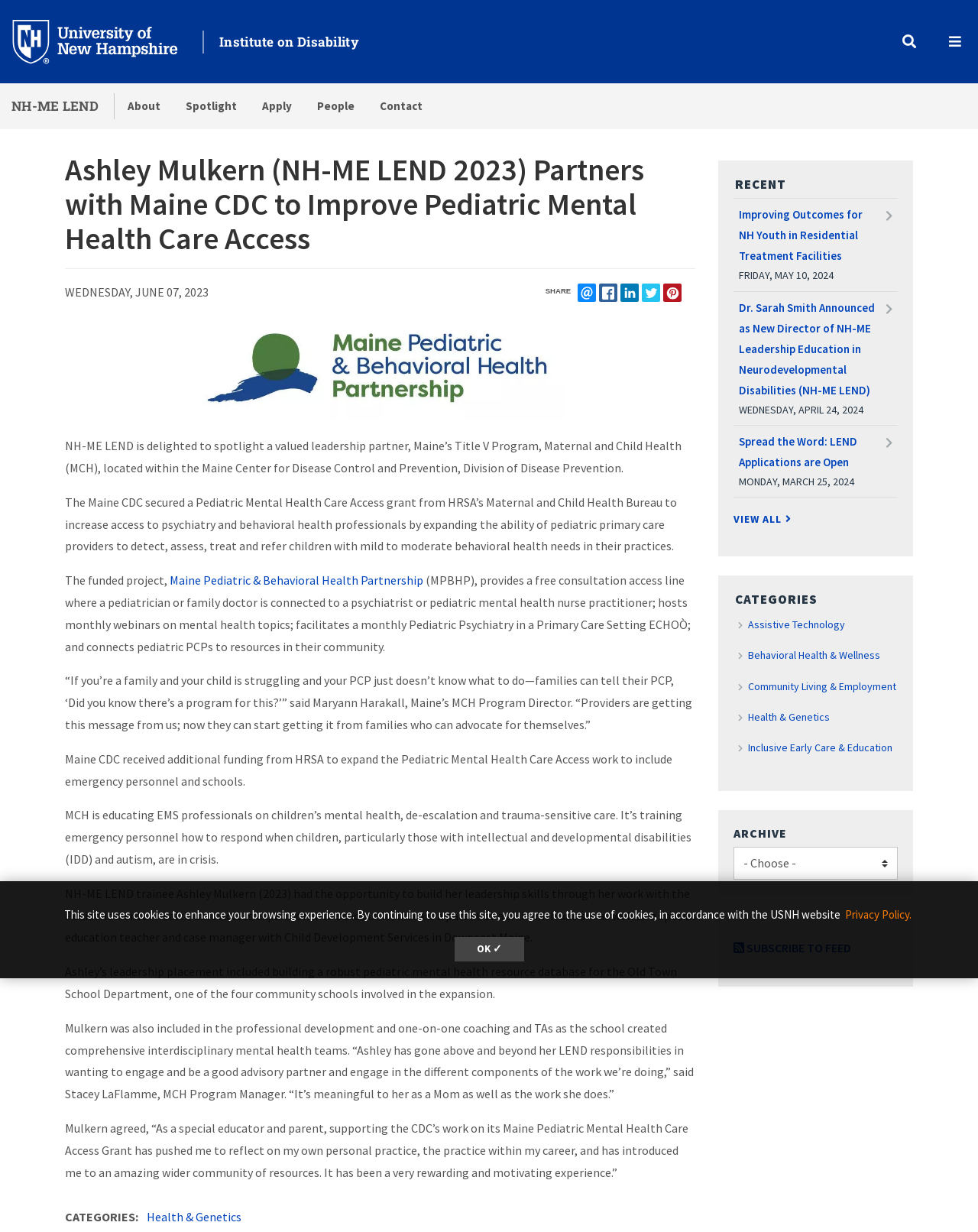Determine the bounding box coordinates for the element that should be clicked to follow this instruction: "Click the 'EMAIL' link". The coordinates should be given as four float numbers between 0 and 1, in the format [left, top, right, bottom].

[0.591, 0.23, 0.609, 0.245]